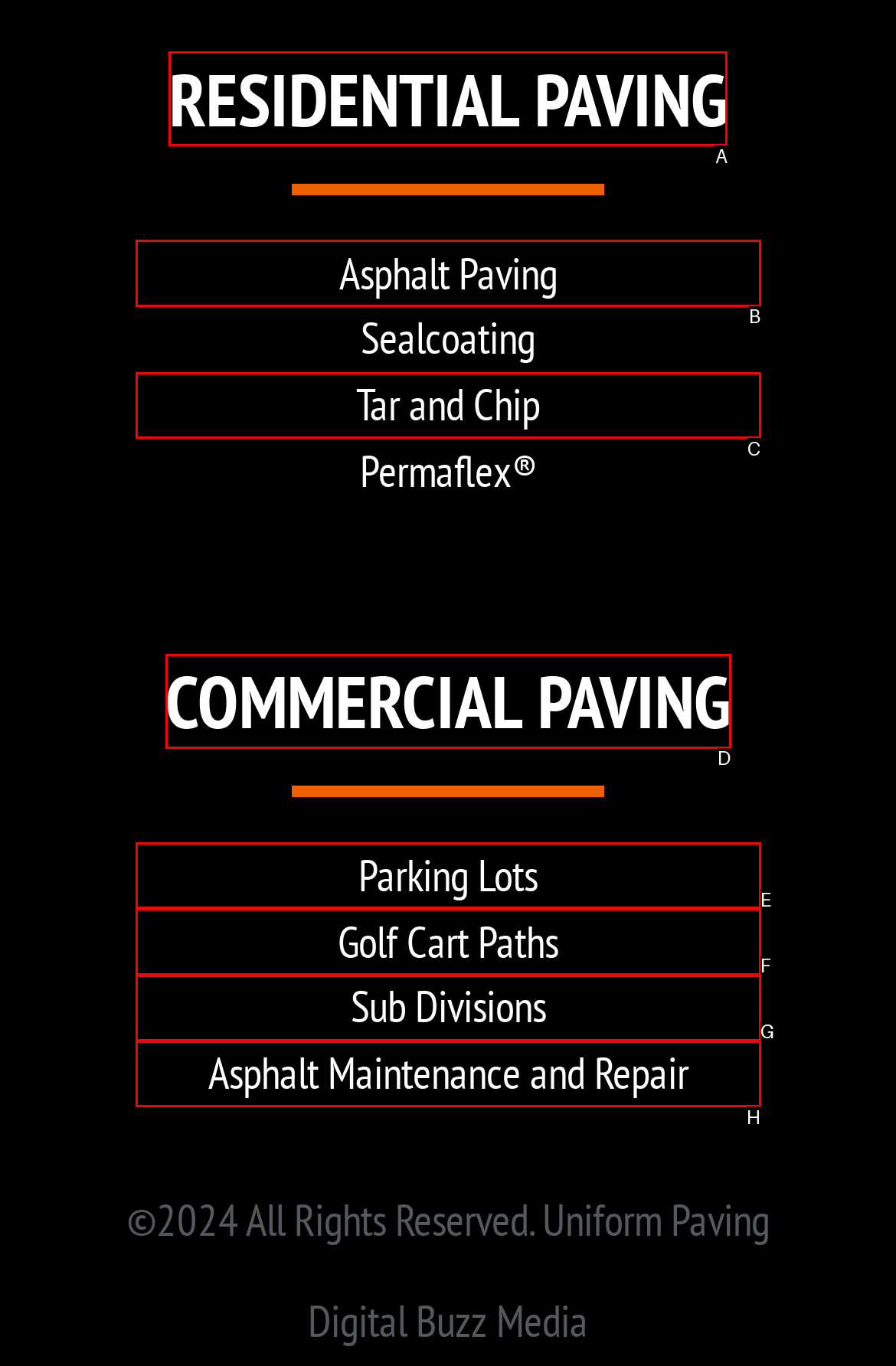Choose the HTML element that aligns with the description: Privacy Policy. Indicate your choice by stating the letter.

None